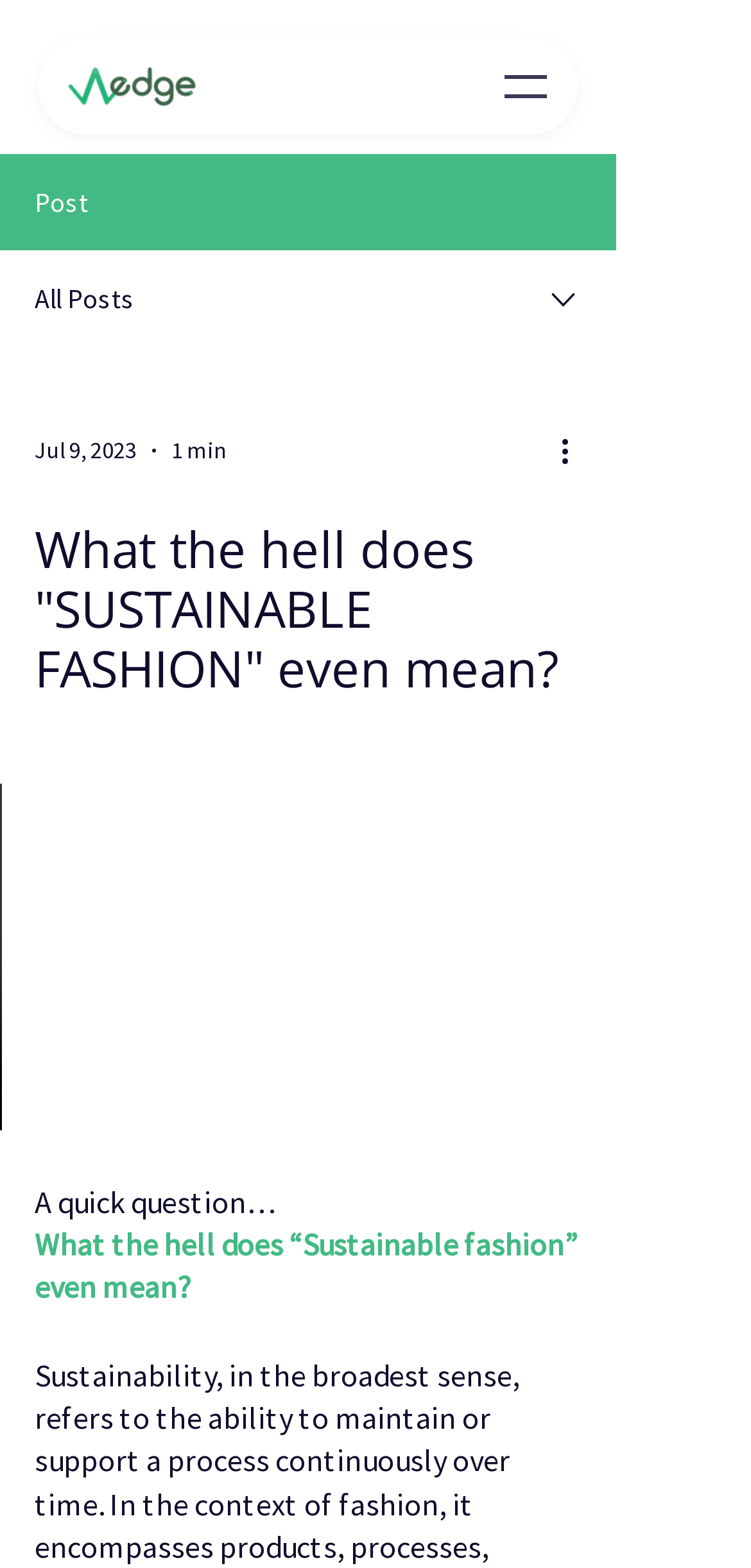Describe all the key features and sections of the webpage thoroughly.

The webpage appears to be a blog post or article discussing the concept of sustainable fashion. At the top, there is a heading that reads "What the hell does 'SUSTAINABLE FASHION' even mean?" in a prominent font. Below this heading, there is a link with an accompanying image that mentions sustainable clothing, ethical fashion, and slow fashion.

To the right of the heading, there is a navigation menu button that, when clicked, opens a dialog box. Below this button, there are several static text elements, including "Post" and "All Posts", which suggest that the webpage is part of a larger blog or website.

Further down the page, there is a combobox with a calendar icon, which displays the date "Jul 9, 2023" and a duration of "1 min". Next to this combobox, there is a button labeled "More actions" with an accompanying image.

The main content of the webpage begins with a heading that repeats the question "What the hell does 'SUSTAINABLE FASHION' even mean?" Below this heading, there are several paragraphs of text, including a question "A quick question…" and a longer passage that explores the meaning of sustainable fashion.

Throughout the webpage, there are several buttons and icons, including a mute button, a full-screen button, and a button to show more media controls. These buttons are all located near the top of the page, suggesting that they may be related to a video or audio component that is not immediately visible.